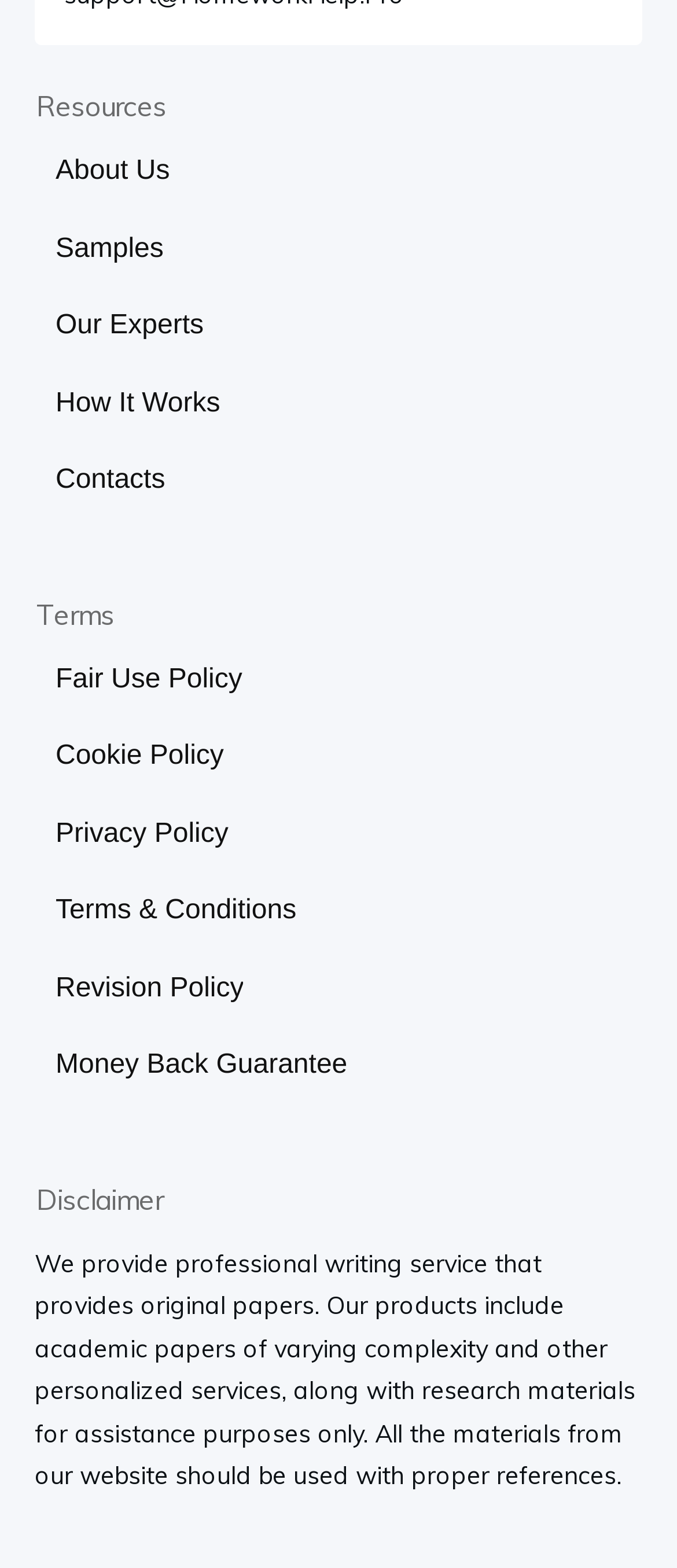Determine the bounding box coordinates of the clickable region to carry out the instruction: "learn about How It Works".

[0.082, 0.246, 0.325, 0.27]